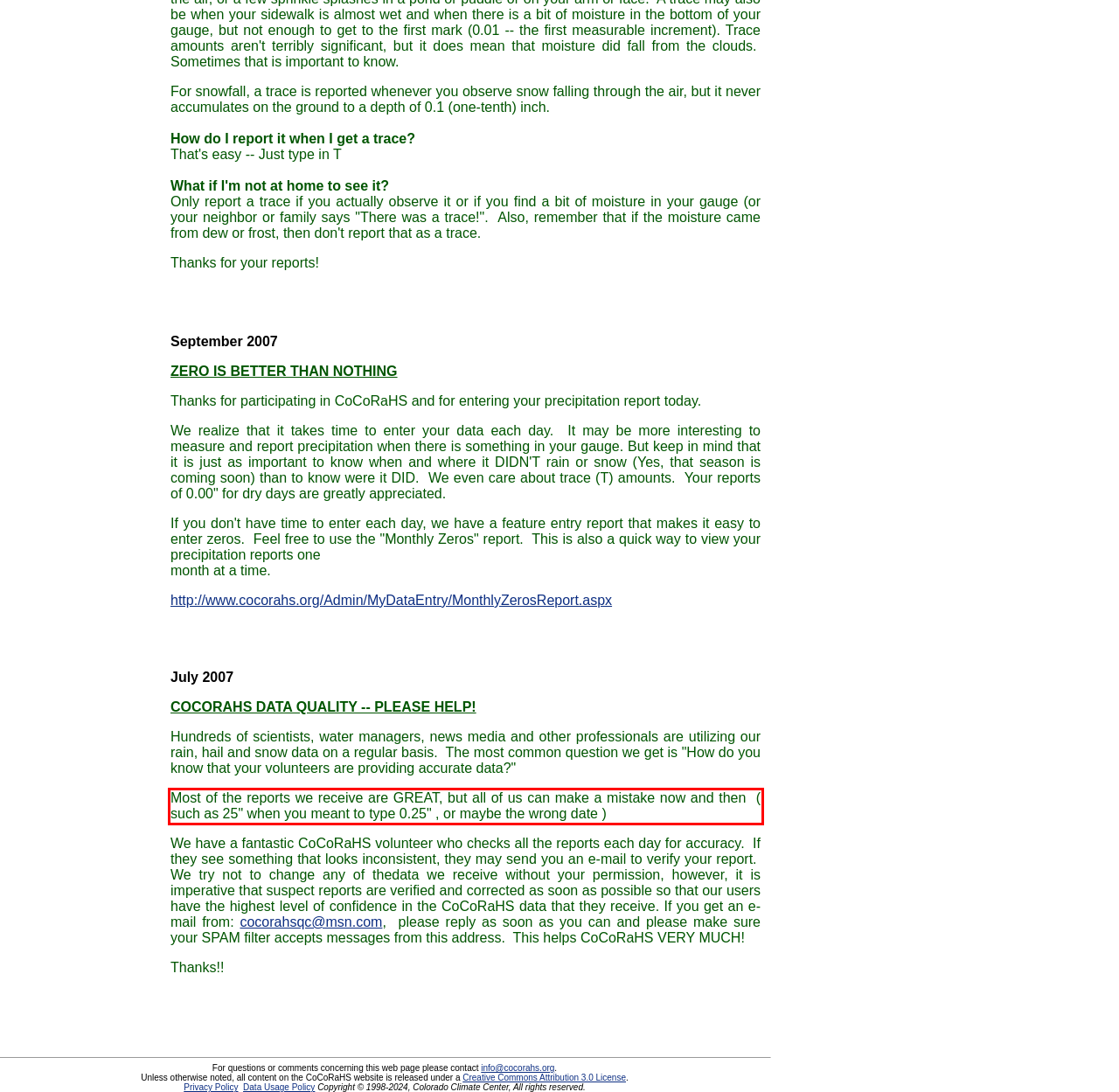Given a screenshot of a webpage with a red bounding box, please identify and retrieve the text inside the red rectangle.

Most of the reports we receive are GREAT, but all of us can make a mistake now and then ( such as 25" when you meant to type 0.25" , or maybe the wrong date )